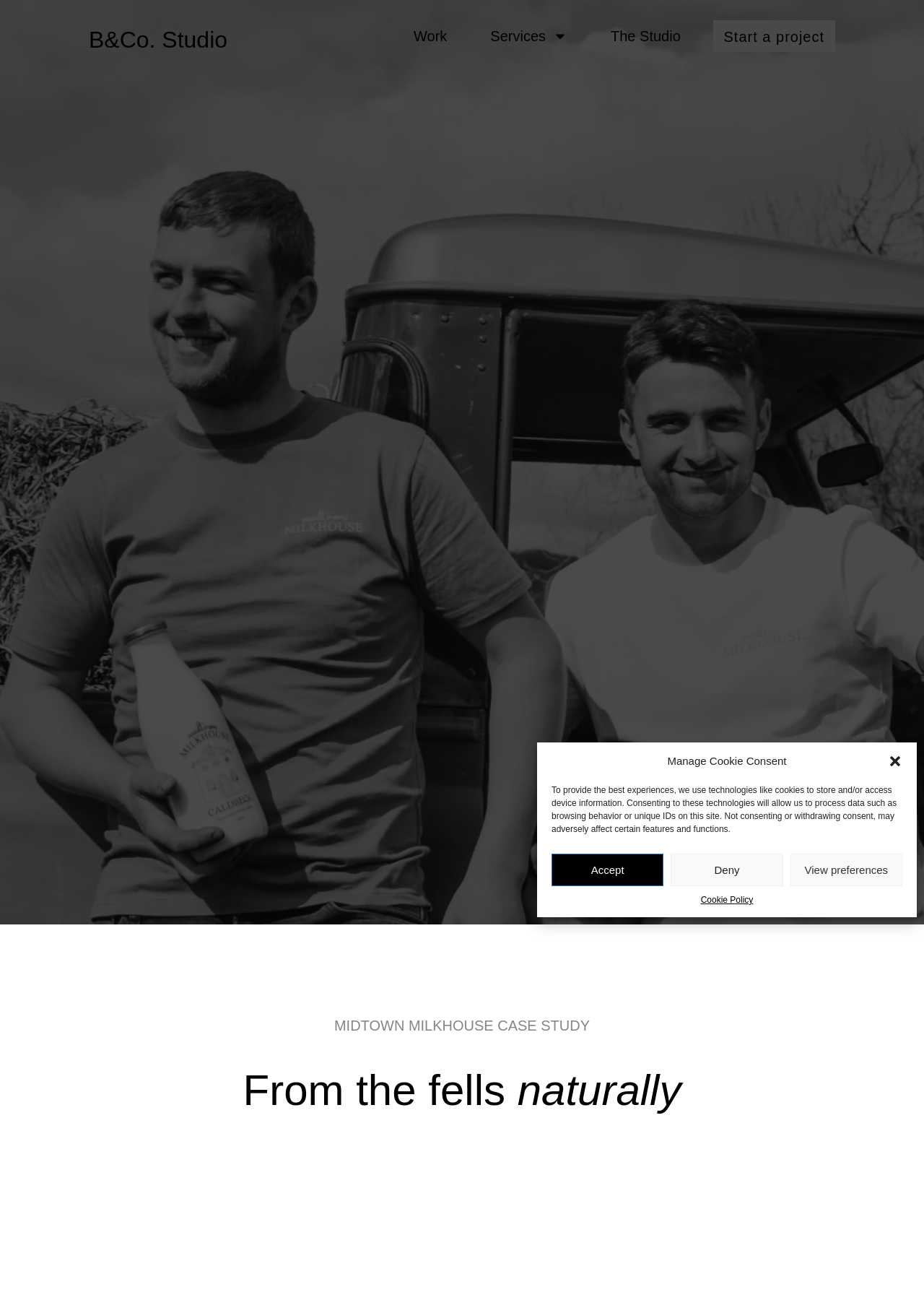Reply to the question below using a single word or brief phrase:
What is the name of the studio?

B&Co. Studio